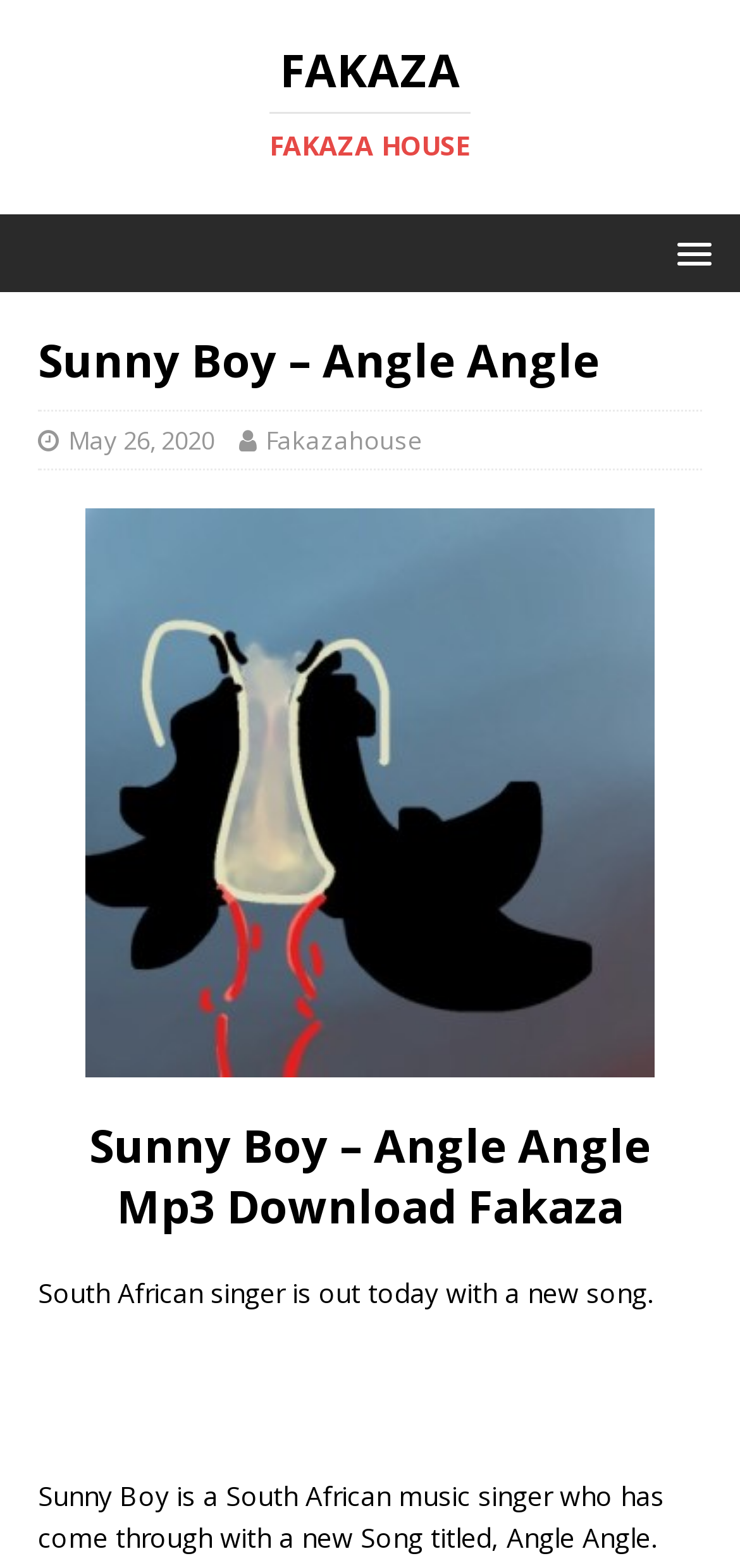Give an in-depth explanation of the webpage layout and content.

The webpage is about a new song release by South African singer Sunny Boy, titled "Angle Angle". At the top left, there is a link to "FAKAZA FAKAZA HOUSE" with two headings, "FAKAZA" and "FAKAZA HOUSE", indicating the website's name and category. 

On the top right, there is a menu link with a popup. Below it, there is a header section with a heading "Sunny Boy – Angle Angle" and two links, "May 26, 2020" and "Fakazahouse", which likely represent the song's release date and the website's name, respectively.

In the main content area, there is a large heading "Sunny Boy – Angle Angle" followed by an image of the song's cover art. Below the image, there is another heading "Sunny Boy – Angle Angle Mp3 Download Fakaza" and a paragraph of text that summarizes the song's release, stating that Sunny Boy, a South African singer, has released a new song. 

Further down, there is an iframe advertisement and a paragraph of text that provides more information about Sunny Boy and the song, stating that he is a South African music singer who has released a new song titled "Angle Angle".